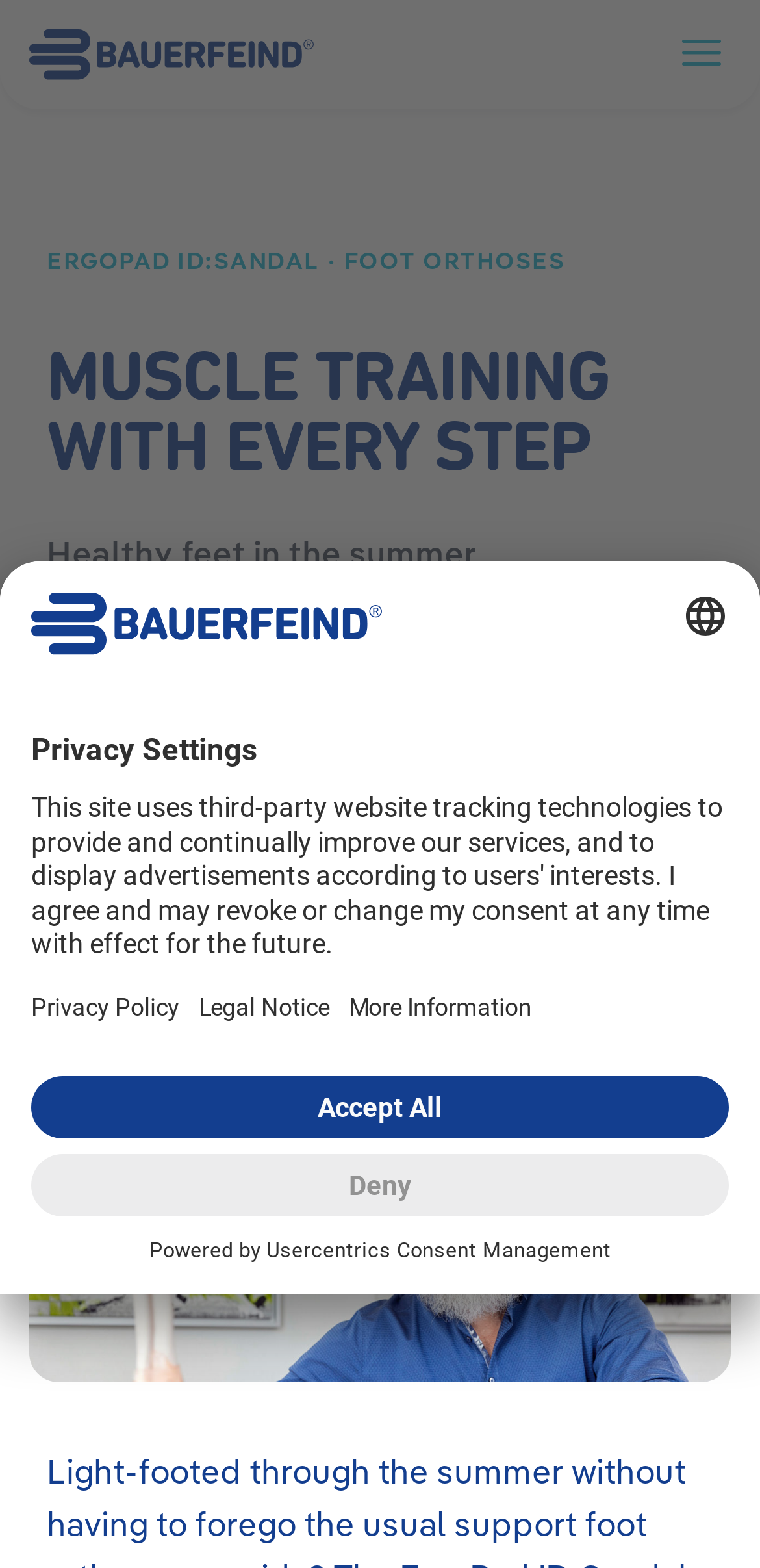From the details in the image, provide a thorough response to the question: What is the benefit of exercising the feet?

The webpage mentions that exercising the feet can help to develop strong, intrinsic muscles supporting the foot arch. This is mentioned in the StaticText element with the text 'Healthy feet dispose of strong, intrinsic muscles supporting the foot arch.'